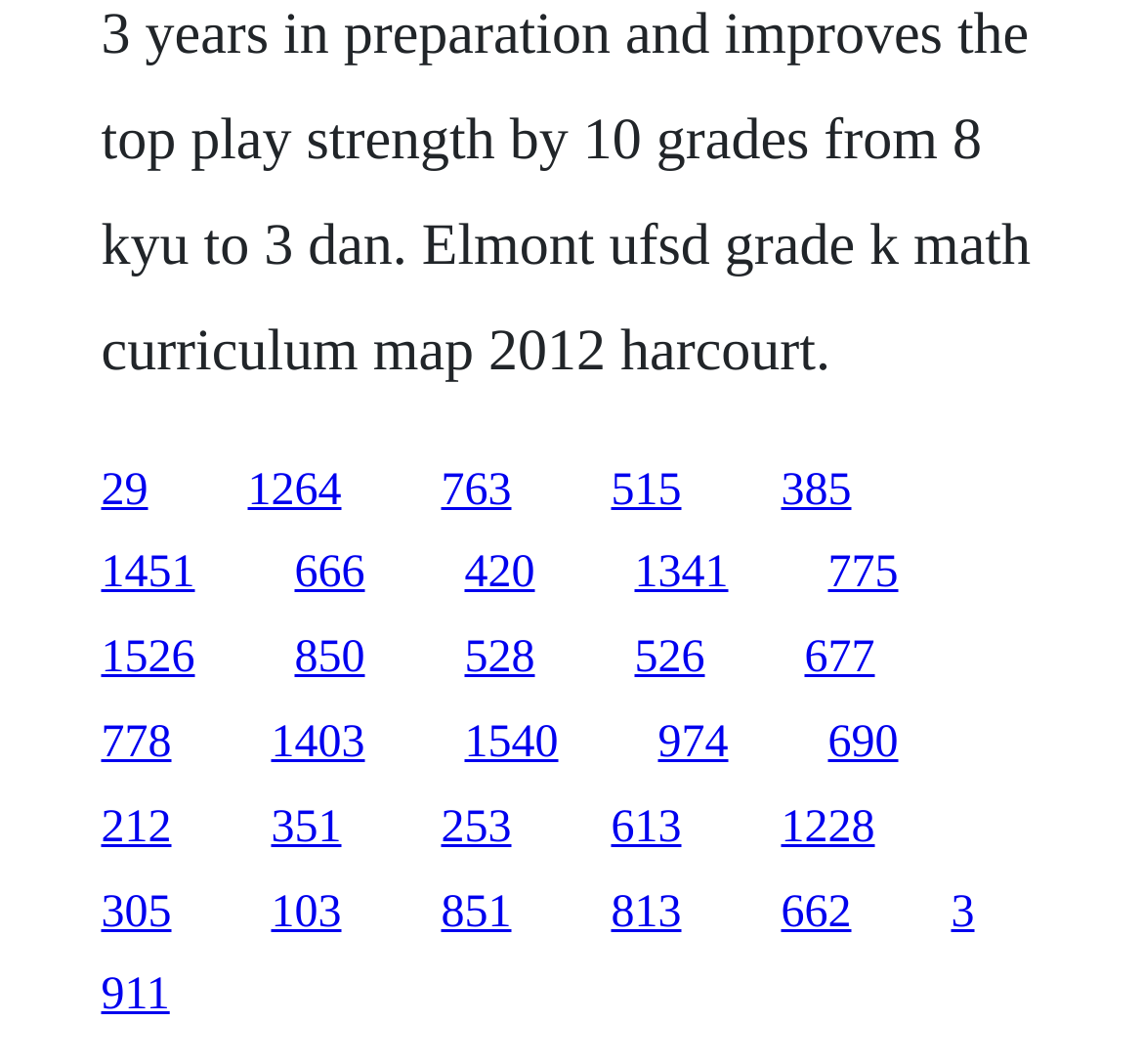What is the horizontal position of the link '1451' relative to the link '1526'?
Please interpret the details in the image and answer the question thoroughly.

I compared the x1 and x2 coordinates of the link '1451' ([0.088, 0.516, 0.171, 0.563]) and the link '1526' ([0.088, 0.596, 0.171, 0.642]). Since the x1 and x2 values of '1451' are the same as those of '1526', and the y1 and y2 values of '1451' are smaller than those of '1526', the link '1451' is to the left of the link '1526'.